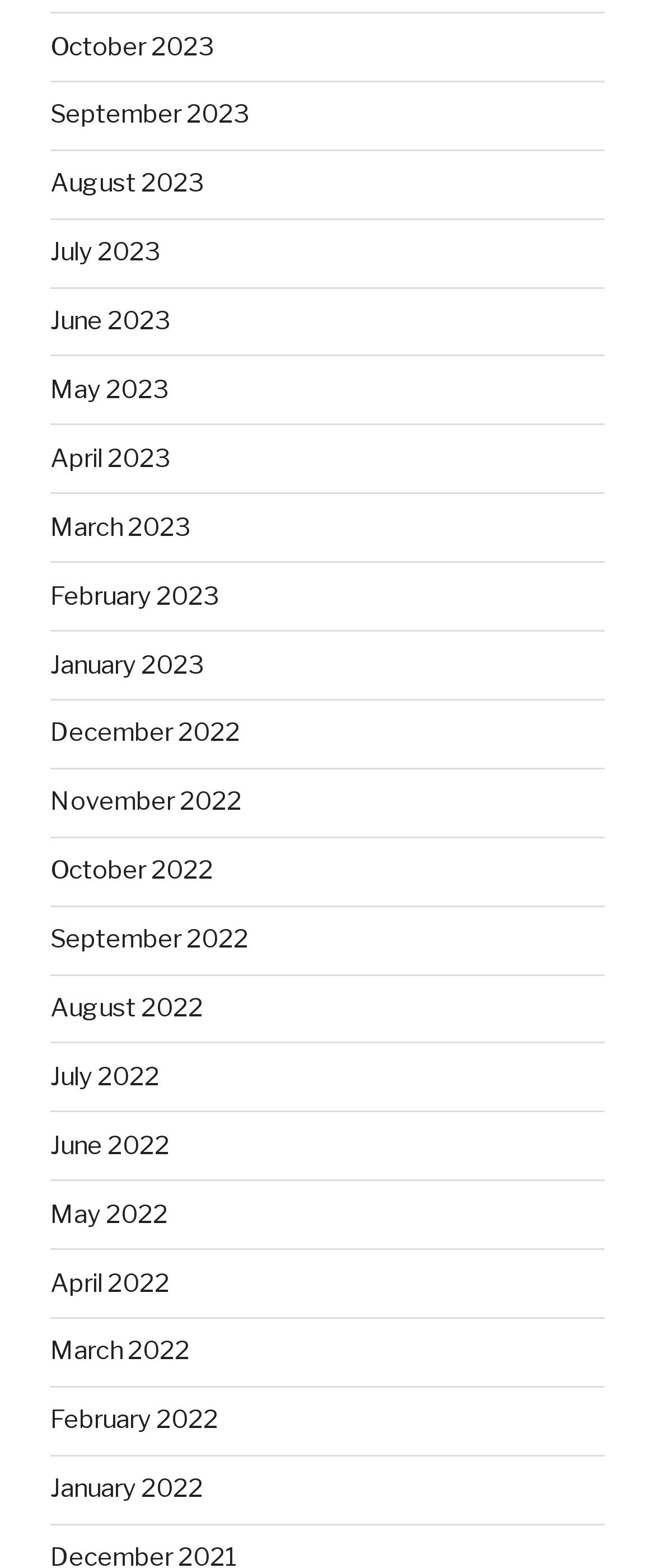What is the latest month listed? Analyze the screenshot and reply with just one word or a short phrase.

October 2023